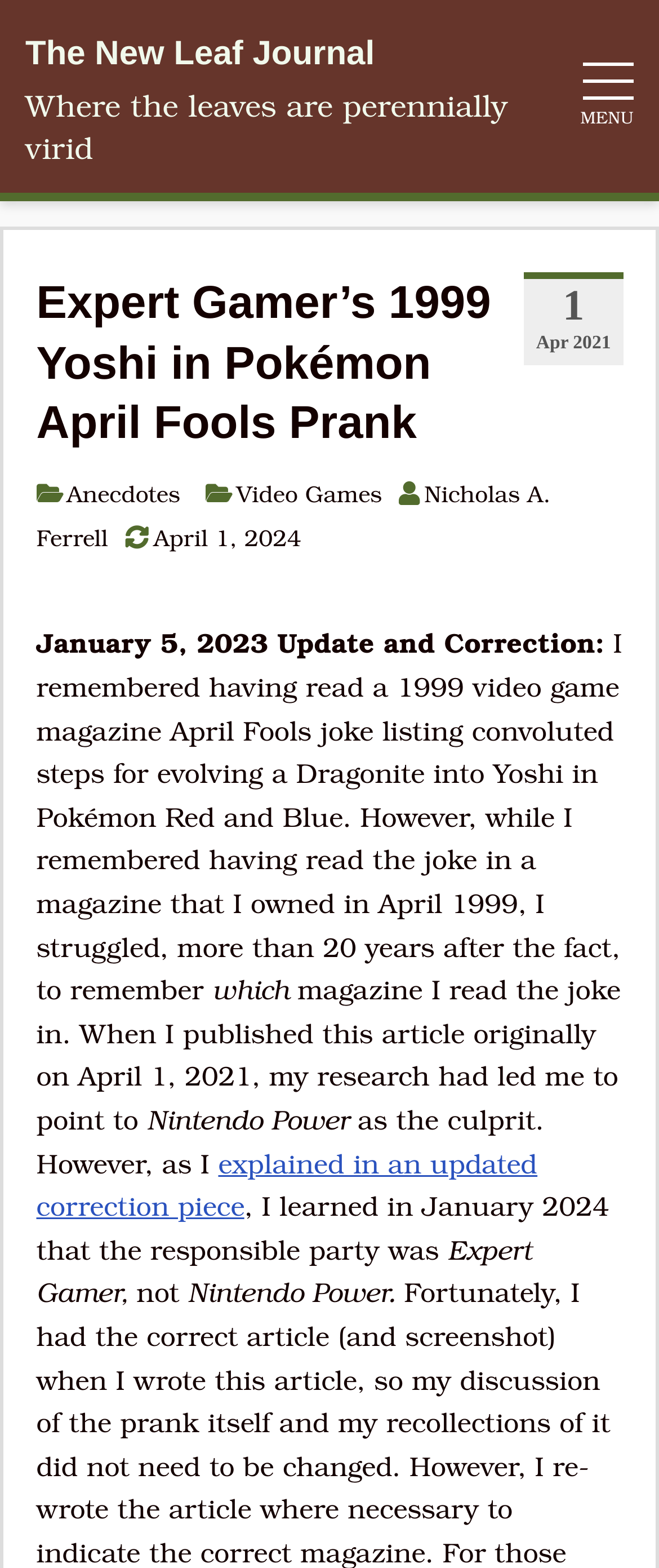Show the bounding box coordinates for the HTML element as described: "Video Games".

[0.312, 0.31, 0.58, 0.325]